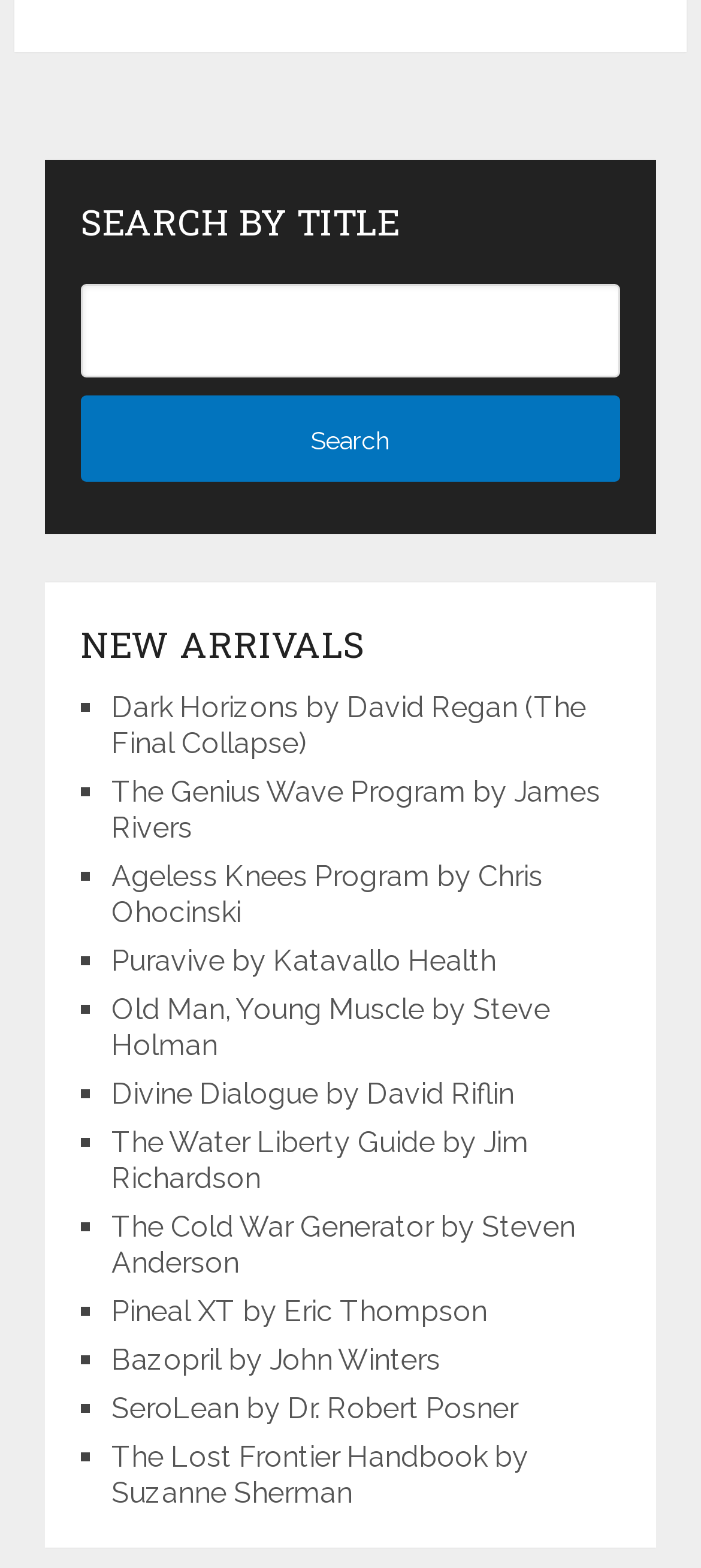What is the last search result?
Please provide a comprehensive answer to the question based on the webpage screenshot.

I looked at the last link under the 'NEW ARRIVALS' heading, and its title is 'The Lost Frontier Handbook by Suzanne Sherman'.